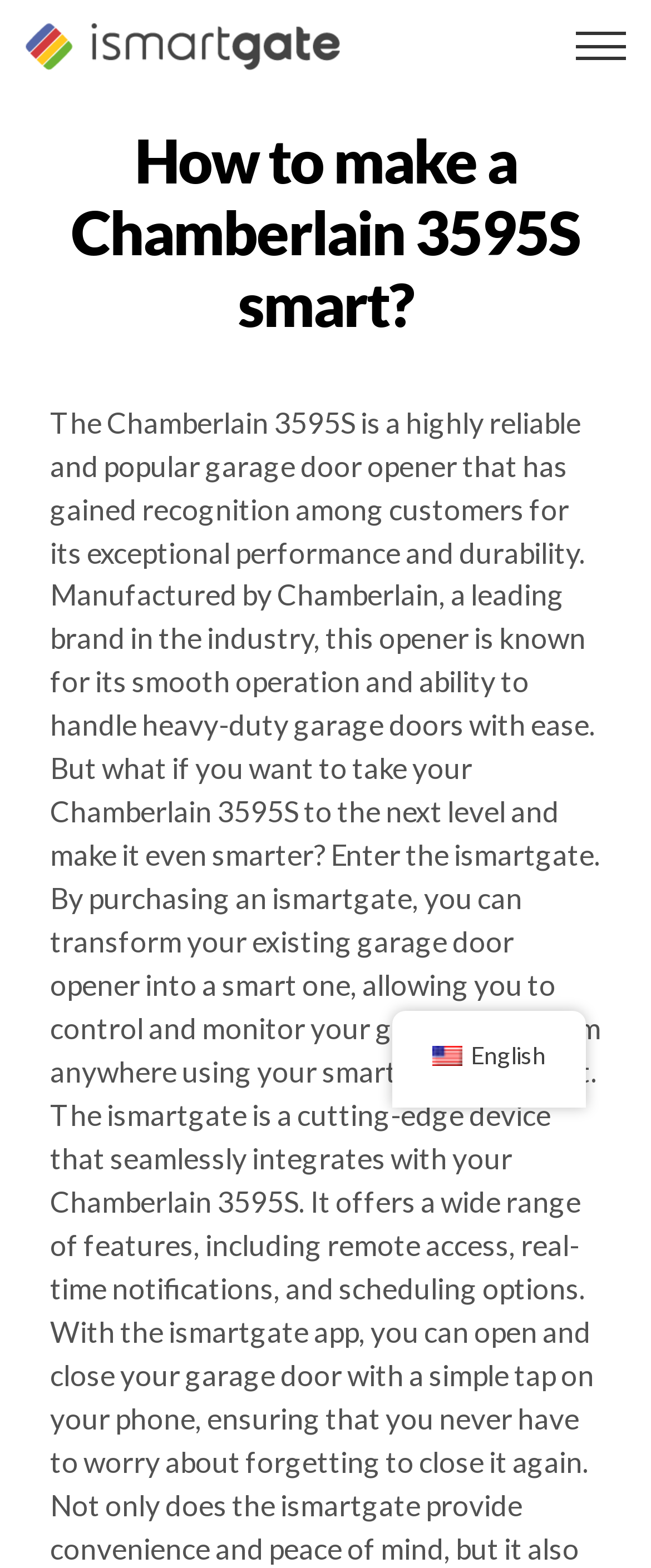What is the brand of the garage door opener?
Look at the screenshot and respond with one word or a short phrase.

Chamberlain